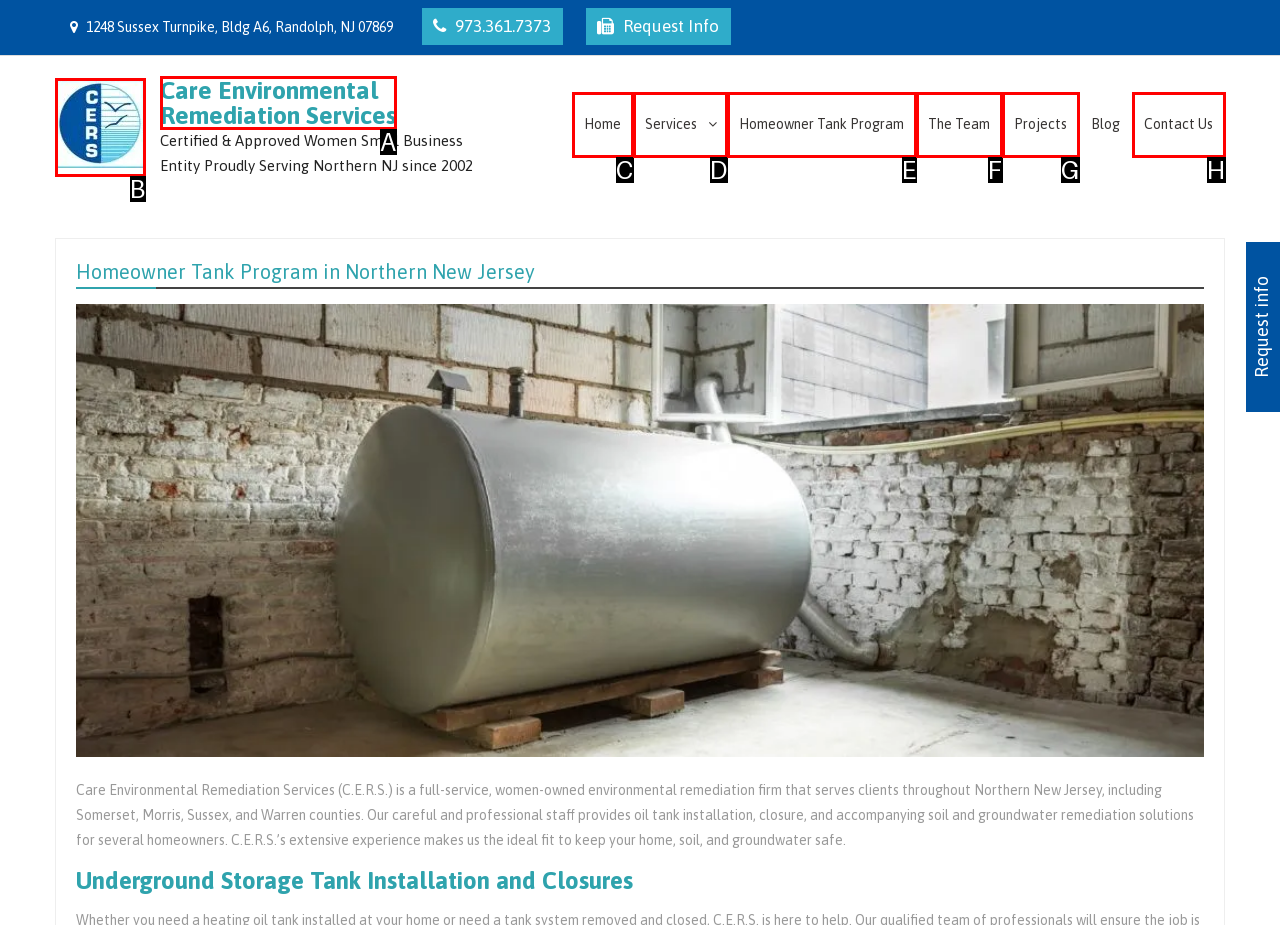Given the element description: Care Environmental Remediation Services, choose the HTML element that aligns with it. Indicate your choice with the corresponding letter.

A